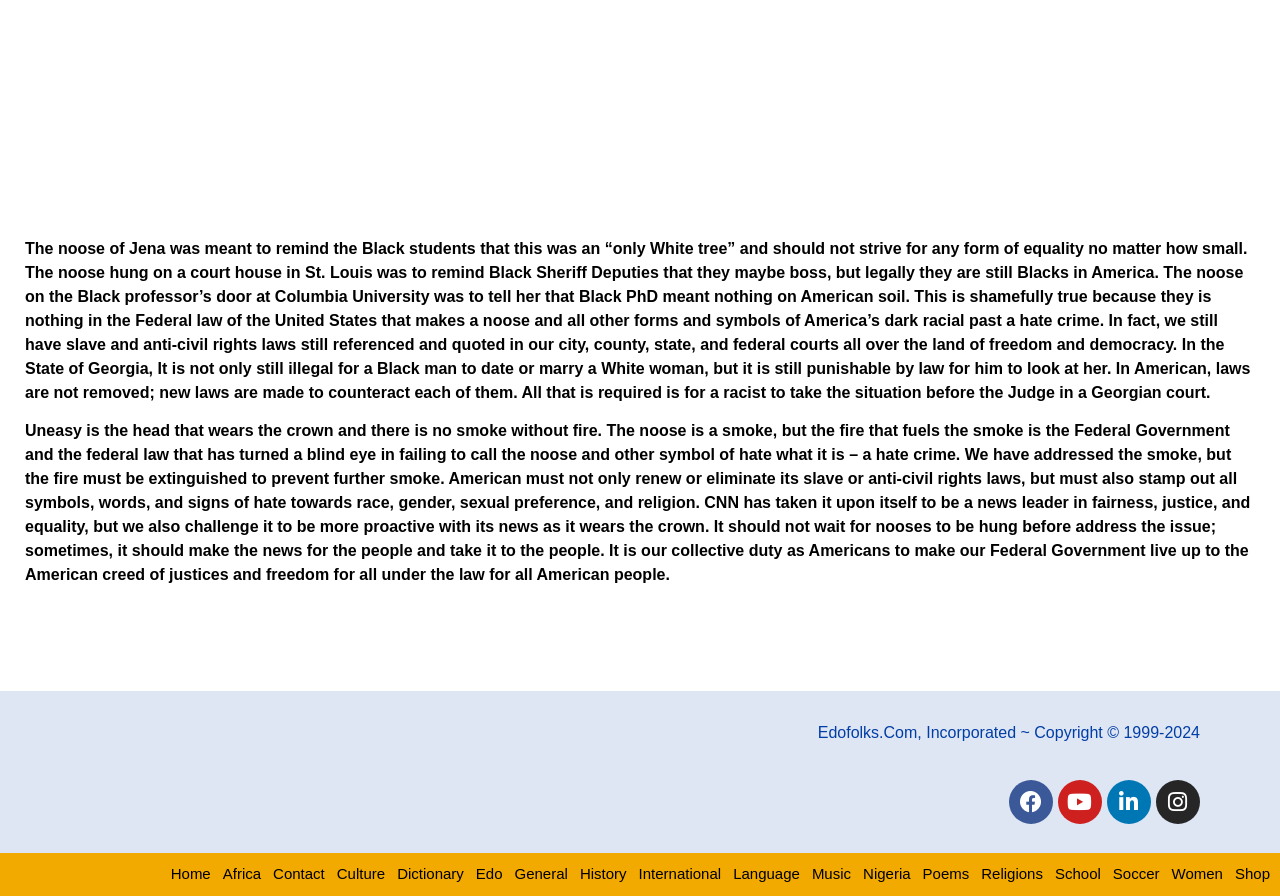Locate the bounding box coordinates of the element that should be clicked to execute the following instruction: "Call the phone number".

None